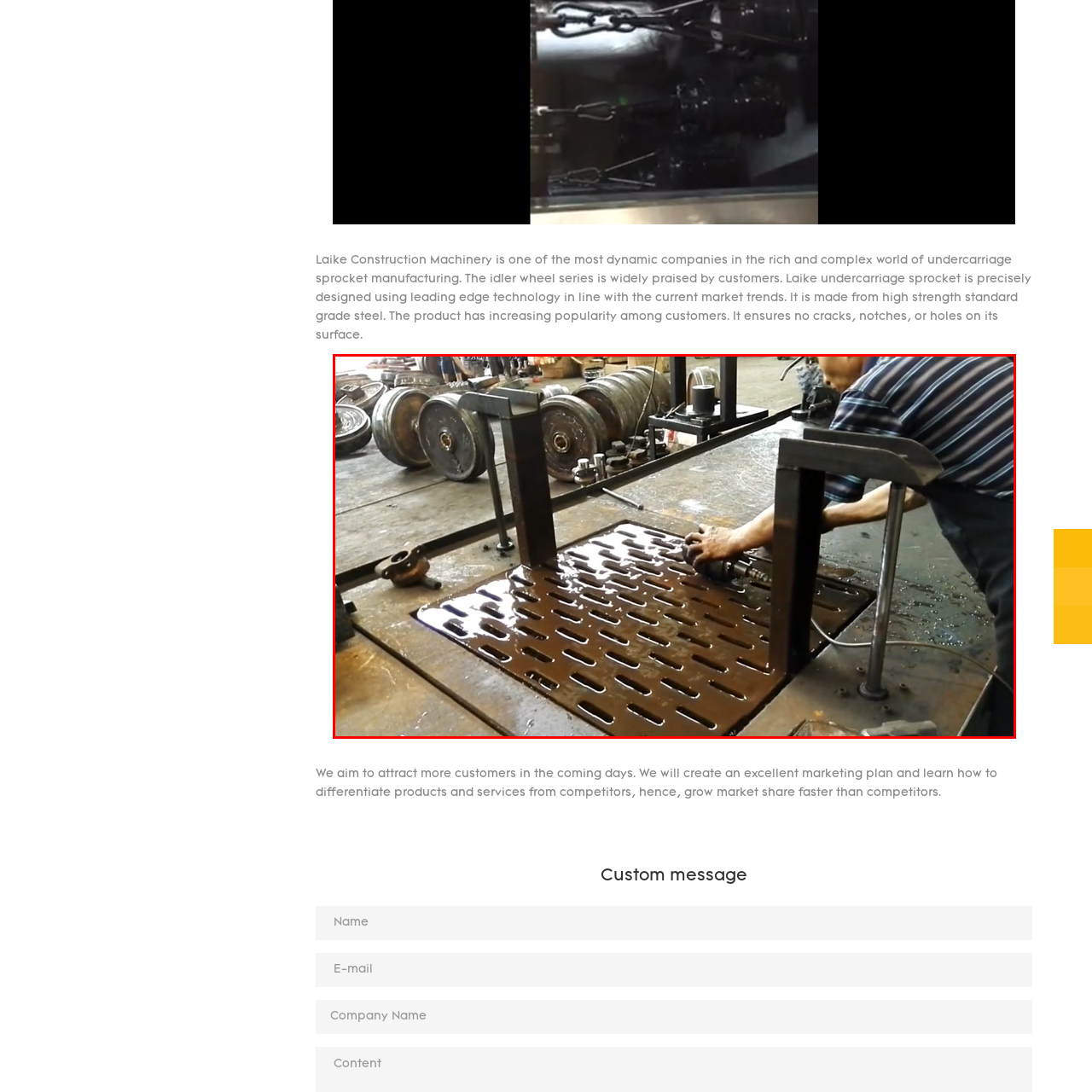Carefully inspect the area of the image highlighted by the red box and deliver a detailed response to the question below, based on your observations: What is the company known for?

The caption states that Laike Construction Machinery is known for its innovative approach to undercarriage sprocket manufacturing, emphasizing advanced technology and high standards of quality.